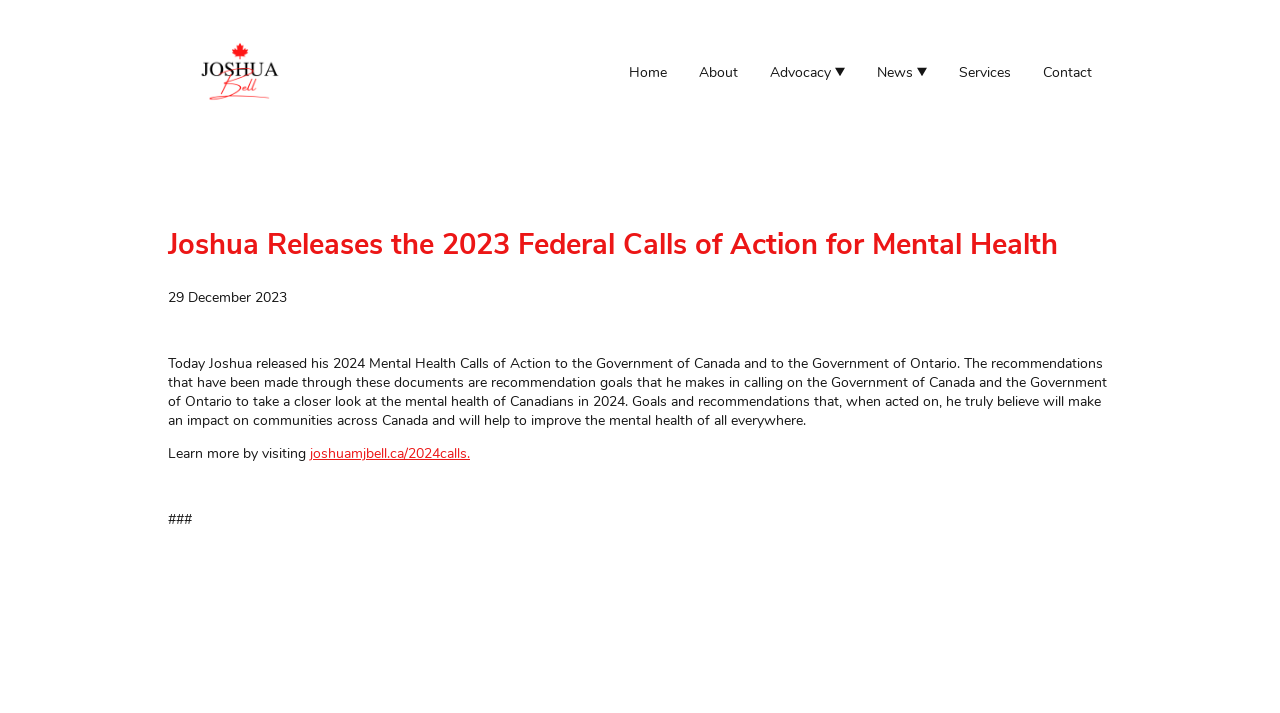What is the first menu item?
Using the image as a reference, answer the question with a short word or phrase.

Home